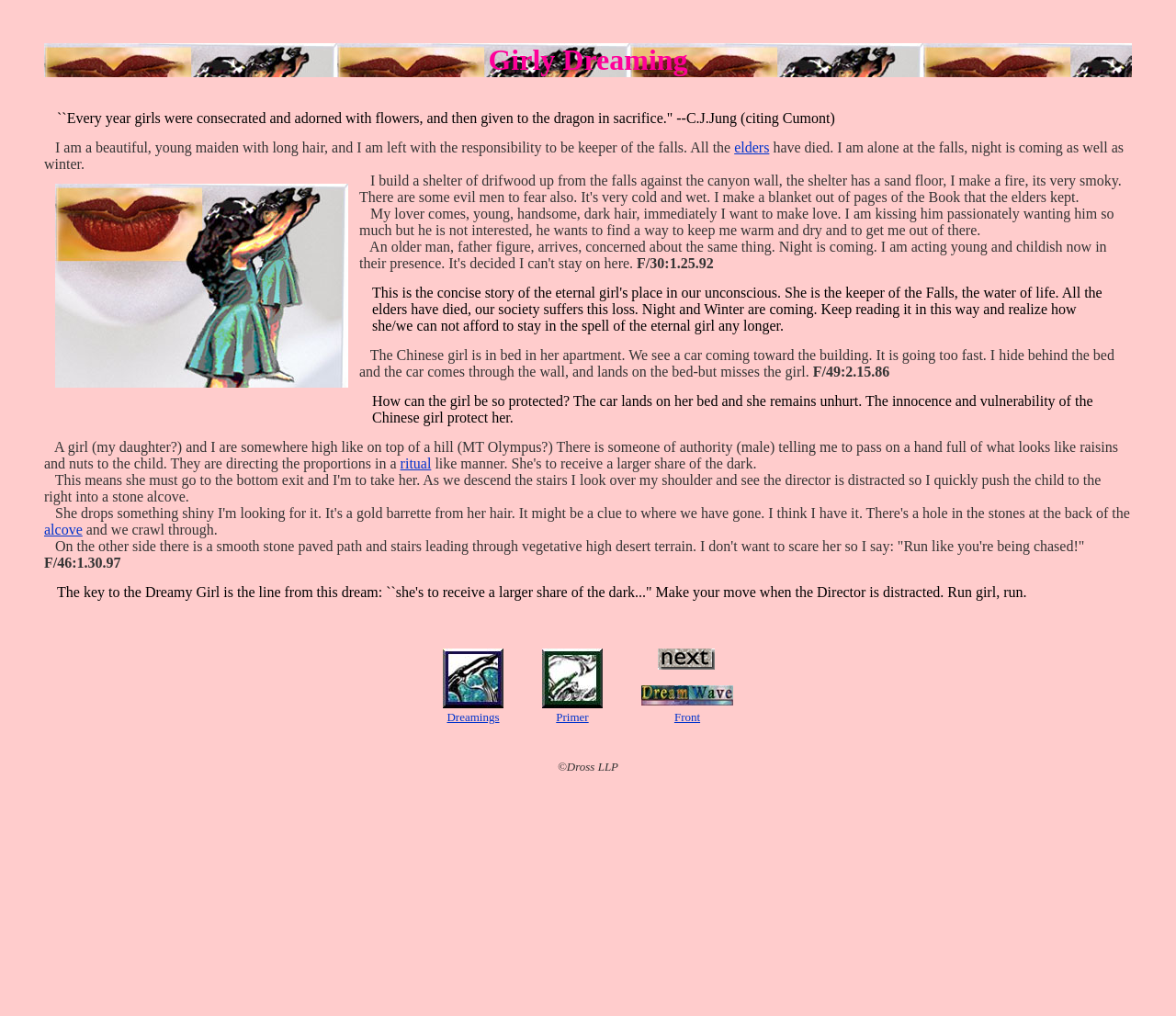Bounding box coordinates are to be given in the format (top-left x, top-left y, bottom-right x, bottom-right y). All values must be floating point numbers between 0 and 1. Provide the bounding box coordinate for the UI element described as: Our Why

None